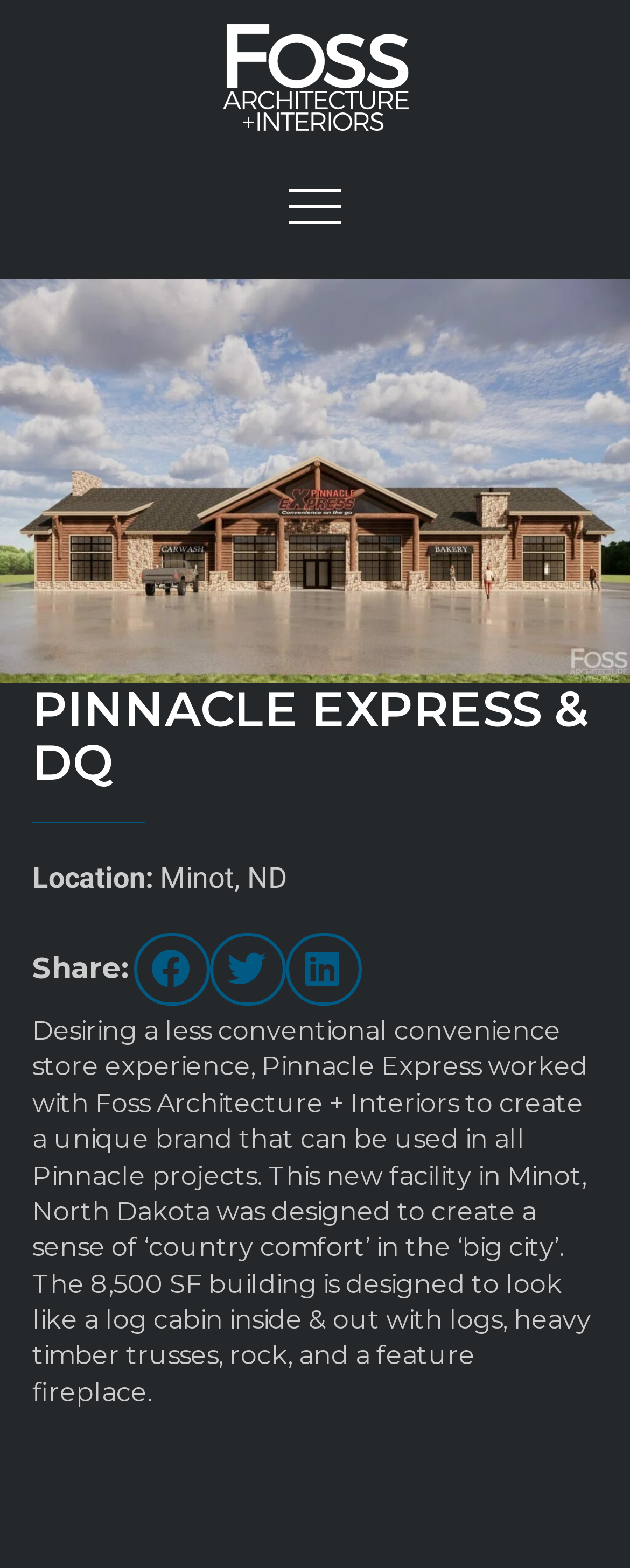Please determine the bounding box of the UI element that matches this description: Menu. The coordinates should be given as (top-left x, top-left y, bottom-right x, bottom-right y), with all values between 0 and 1.

[0.423, 0.1, 0.577, 0.162]